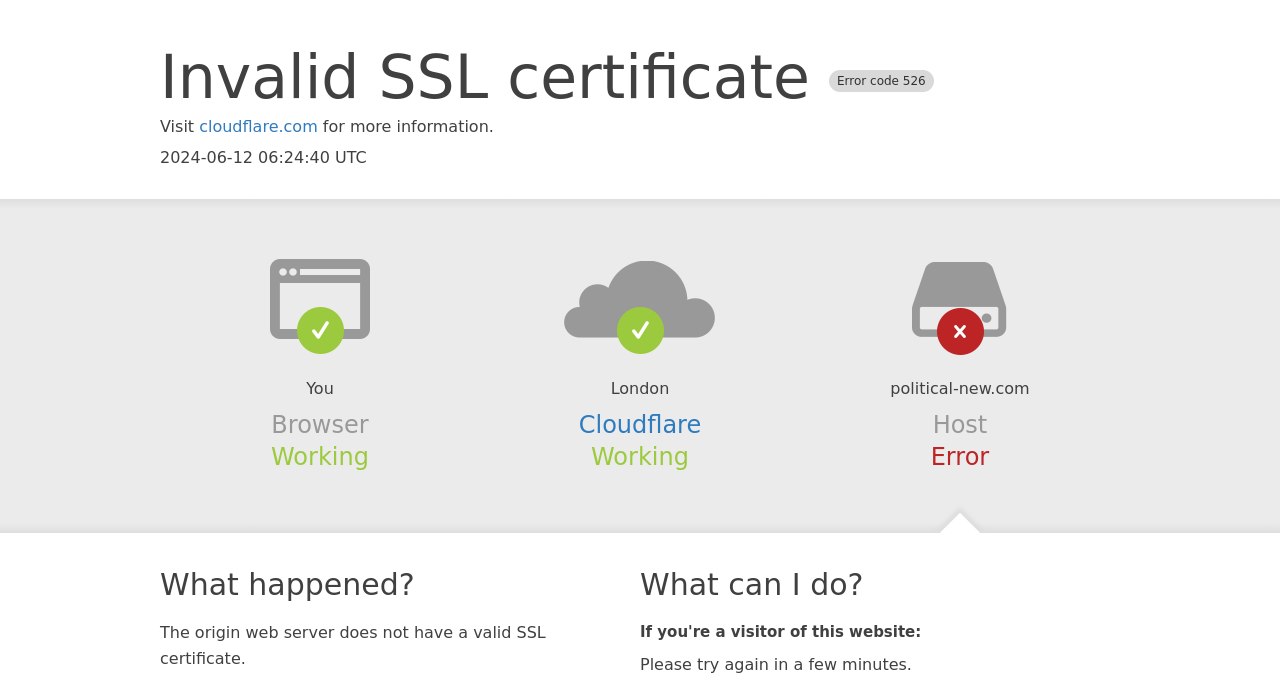What is the main title displayed on this webpage?

Invalid SSL certificate Error code 526